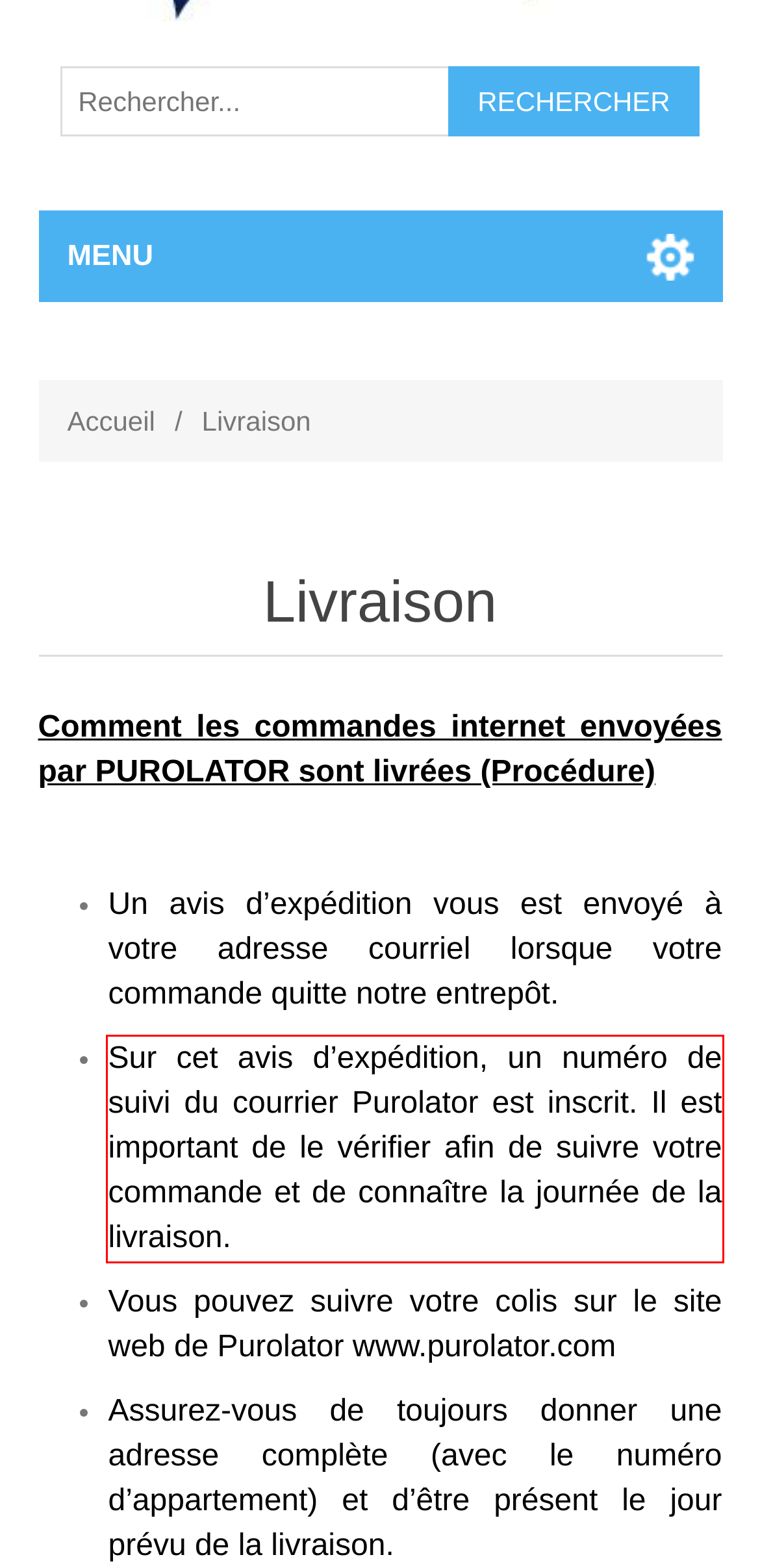Identify and transcribe the text content enclosed by the red bounding box in the given screenshot.

Sur cet avis d’expédition, un numéro de suivi du courrier Purolator est inscrit. Il est important de le vérifier afin de suivre votre commande et de connaître la journée de la livraison.